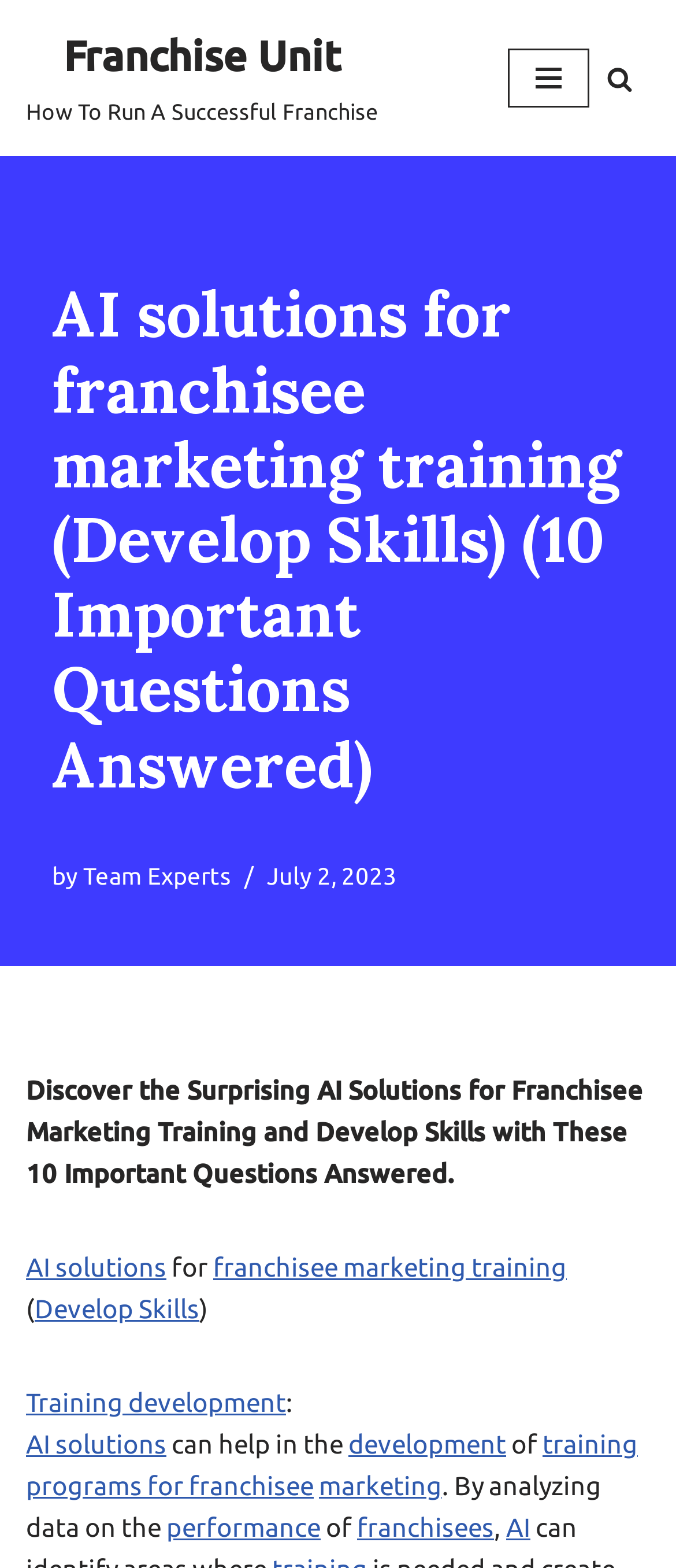What is the focus of the webpage?
Using the visual information, respond with a single word or phrase.

Developing skills with AI solutions